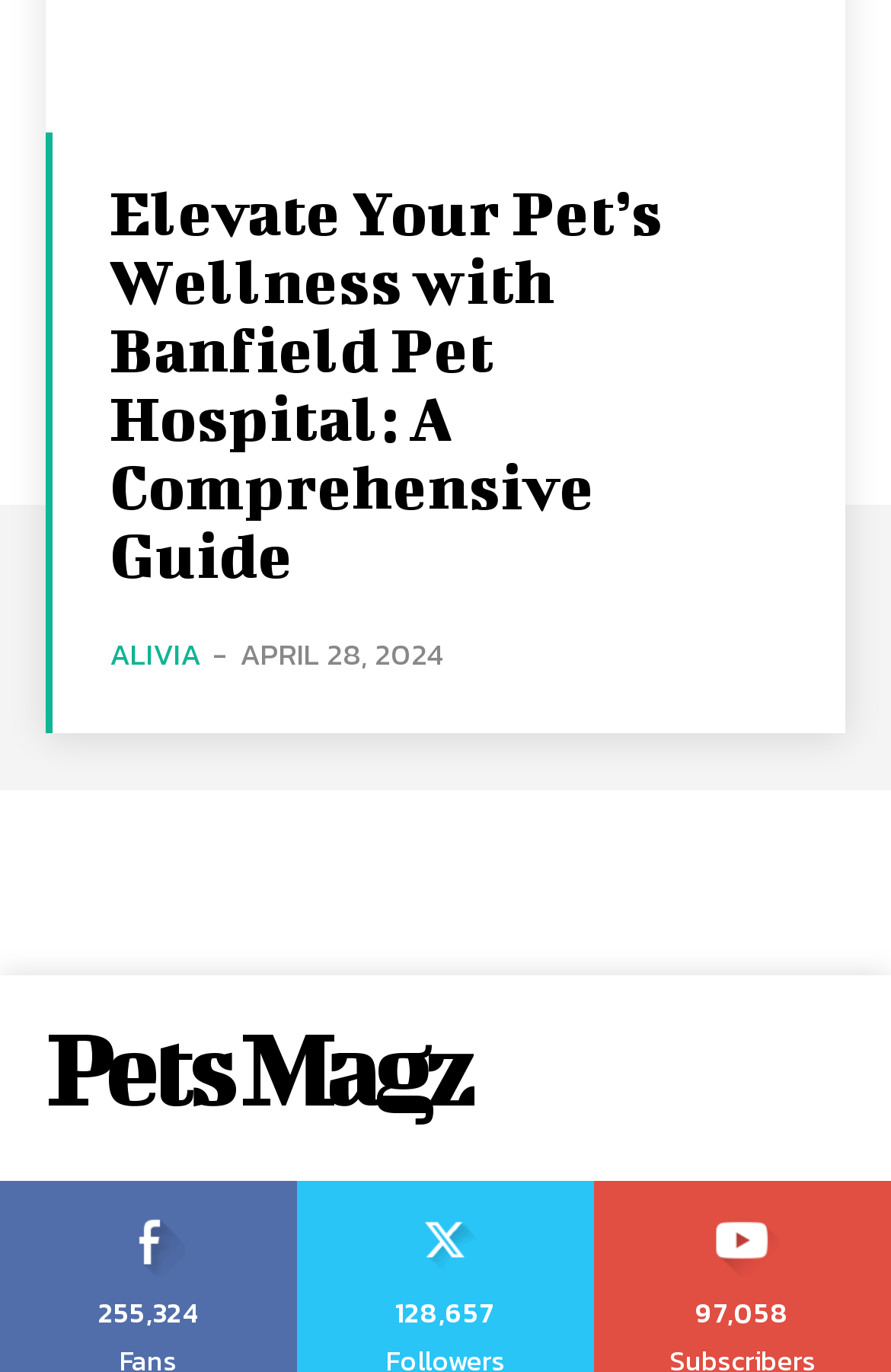What is the date mentioned in the article?
Based on the screenshot, provide a one-word or short-phrase response.

APRIL 28, 2024